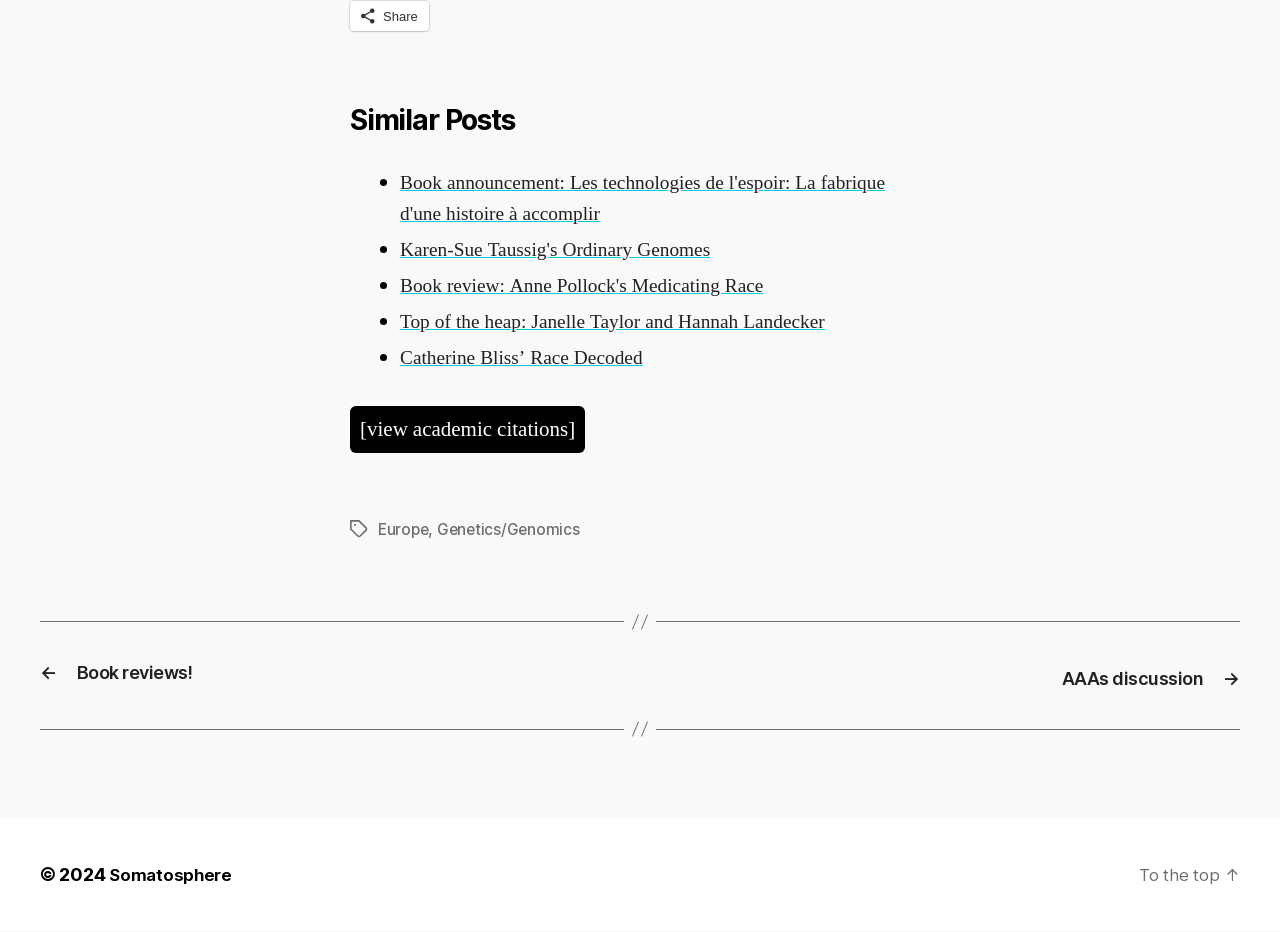What type of content is primarily featured on this webpage?
Look at the image and provide a detailed response to the question.

The webpage contains multiple links to book reviews and announcements, such as 'Book announcement: Les technologies de l'espoir' and 'Book review: Anne Pollock's Medicating Race'. This suggests that the primary focus of the webpage is on sharing and discussing book-related content.